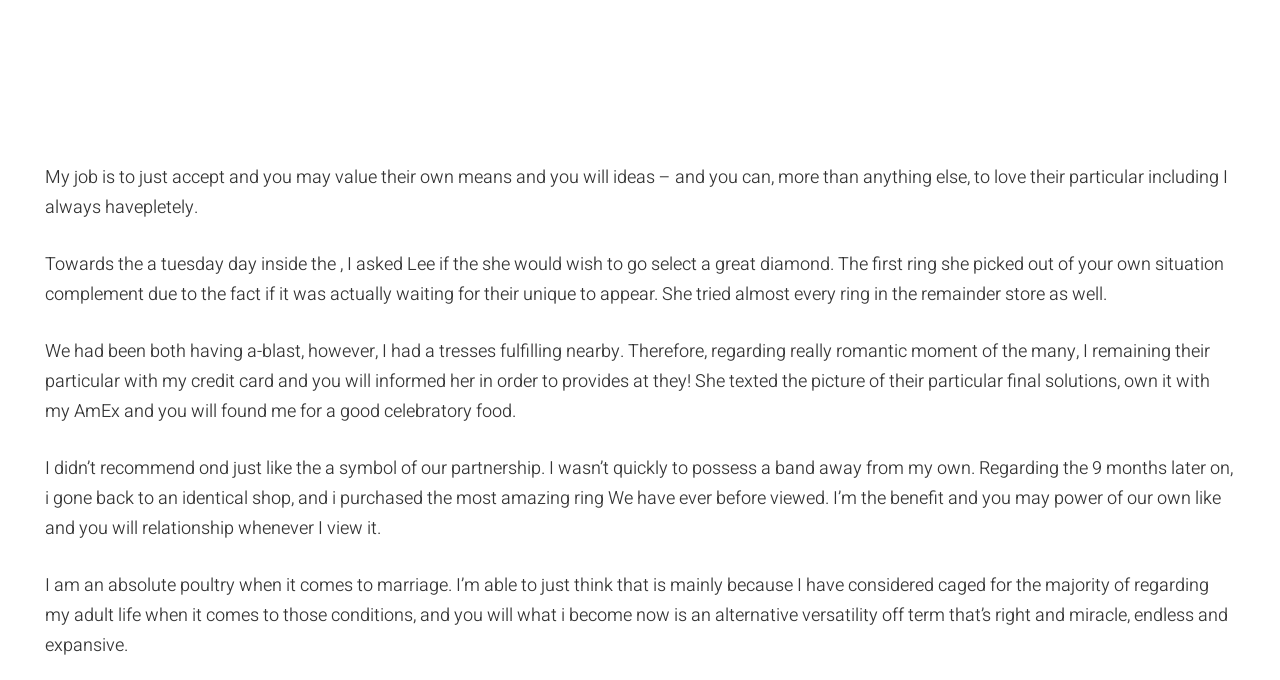Describe in detail what you see on the webpage.

This webpage appears to be a personal blog or journal, with a focus on romantic relationships and personal growth. At the top of the page, there are five links: "BIOGRAFÍA", "LOCUCIÓN", "EQUIPO", "OTROS SERVICIOS", and "CONTACTO", which are evenly spaced across the top of the page.

Below these links, there are four paragraphs of text, each describing a personal anecdote or reflection. The first paragraph discusses the importance of accepting and valuing others' means and ideas. The second paragraph tells a story about a romantic outing to a jewelry store, where the author's partner tried on various rings. The third paragraph continues the story, describing a romantic moment when the author surprised their partner with a celebratory meal. The fourth paragraph reflects on the author's thoughts on marriage, describing themselves as a "pigeon" when it comes to the concept.

The text is arranged in a single column, with each paragraph separated by a small gap. The font size and style appear to be consistent throughout the page, with no images or other multimedia elements present. Overall, the page has a simple and intimate feel, with a focus on personal storytelling and reflection.